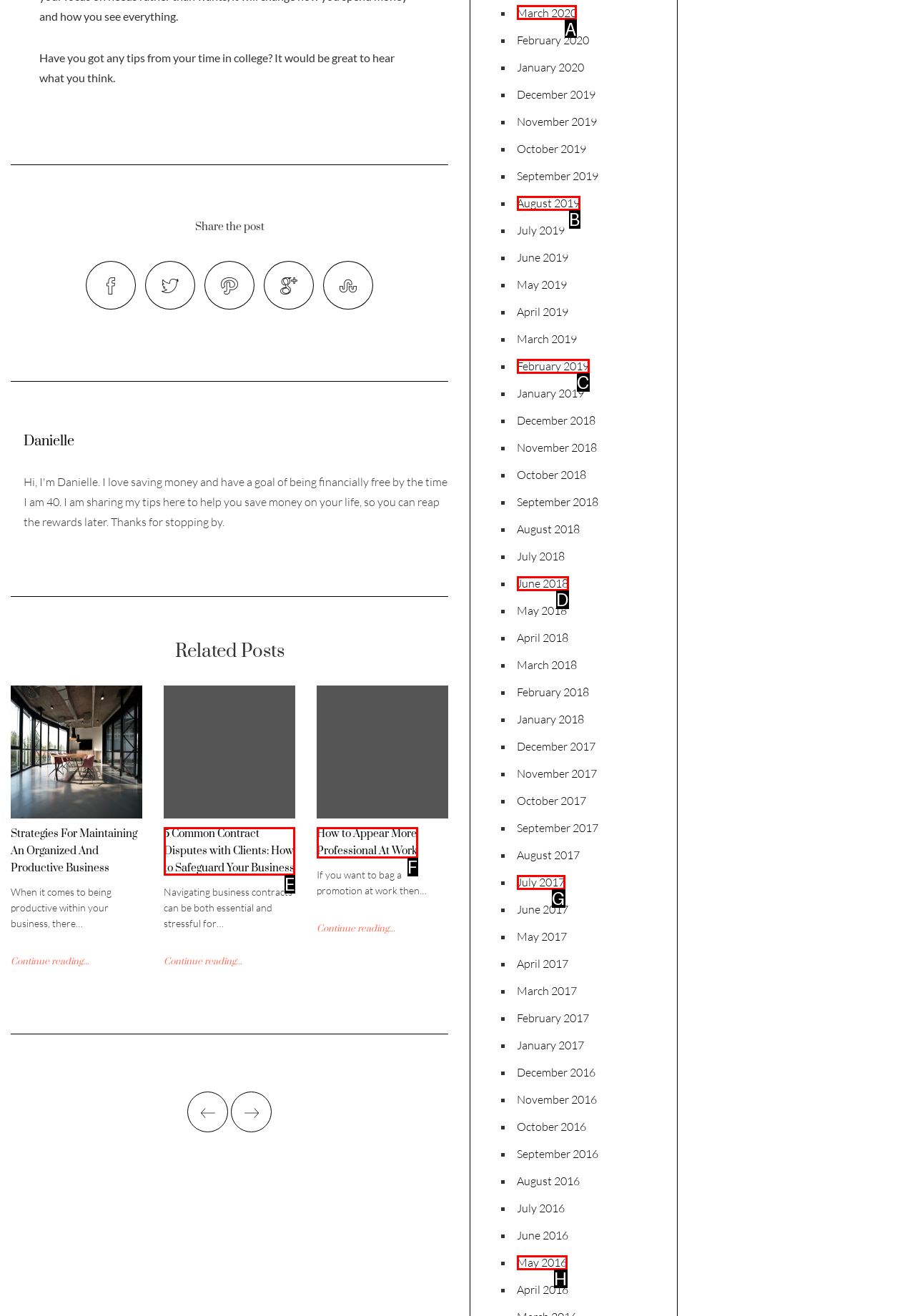Identify which lettered option completes the task: View posts from March 2020. Provide the letter of the correct choice.

A